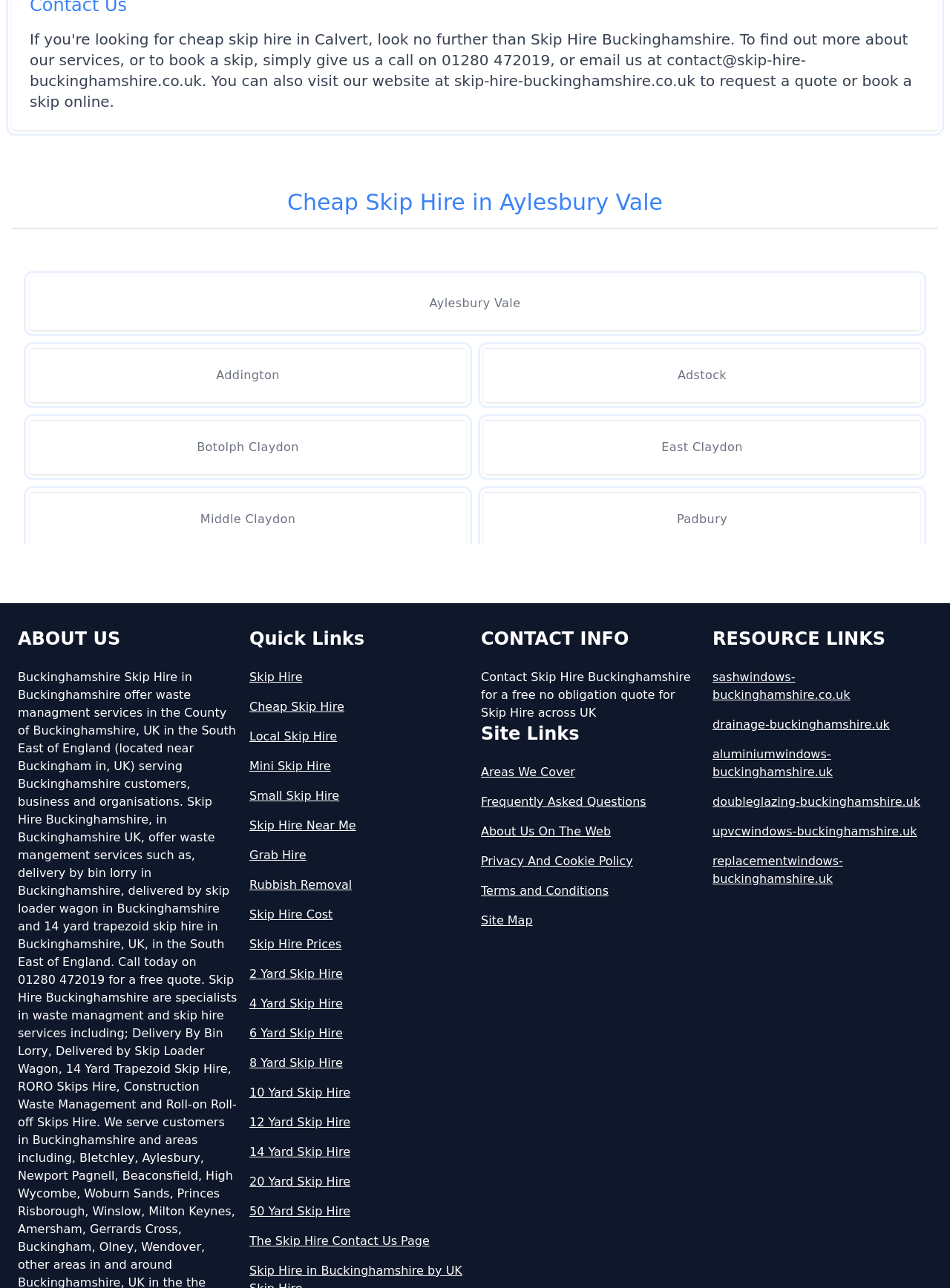Please specify the bounding box coordinates of the clickable region to carry out the following instruction: "View 'Areas We Cover' page to see the service areas". The coordinates should be four float numbers between 0 and 1, in the format [left, top, right, bottom].

[0.506, 0.593, 0.738, 0.607]